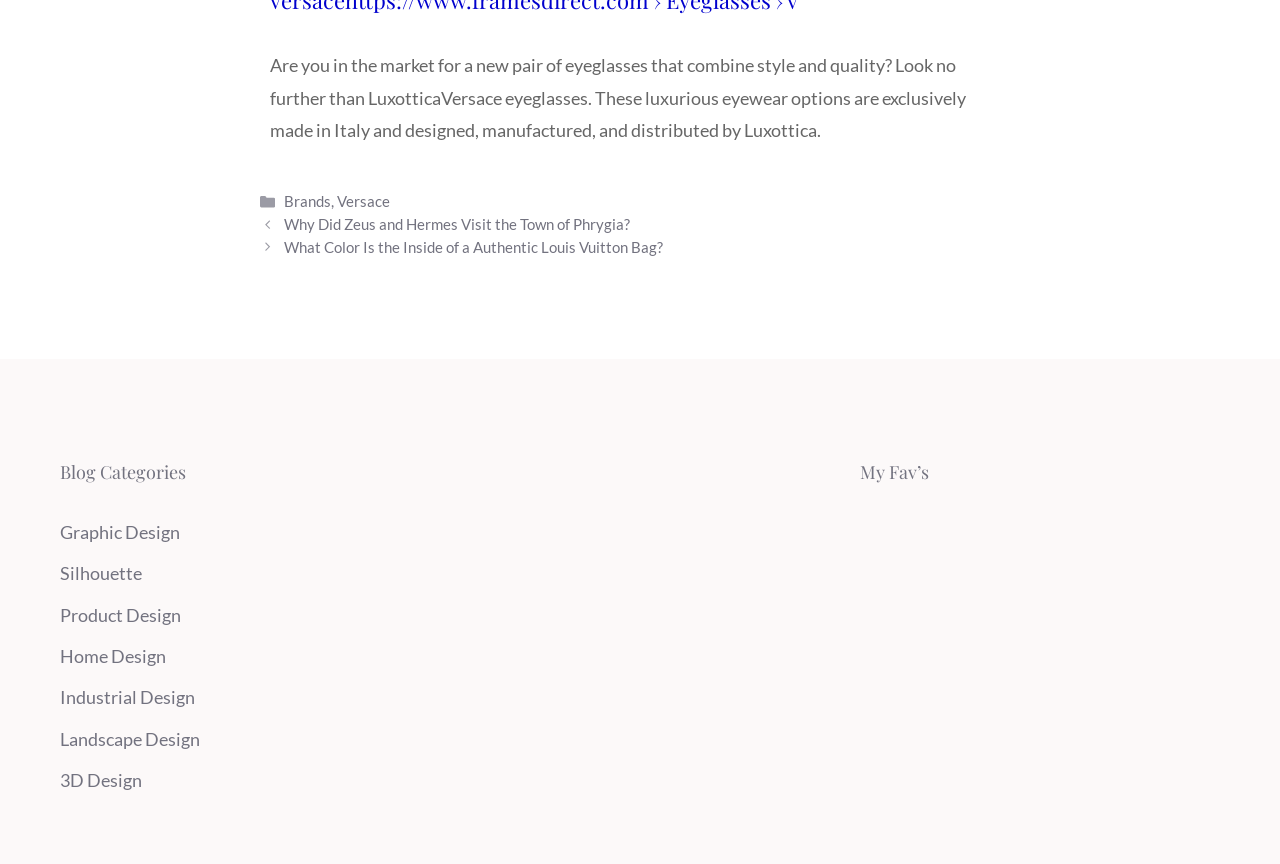Please determine the bounding box coordinates of the element's region to click in order to carry out the following instruction: "Check the 'My Fav’s' section". The coordinates should be four float numbers between 0 and 1, i.e., [left, top, right, bottom].

[0.672, 0.531, 0.953, 0.562]